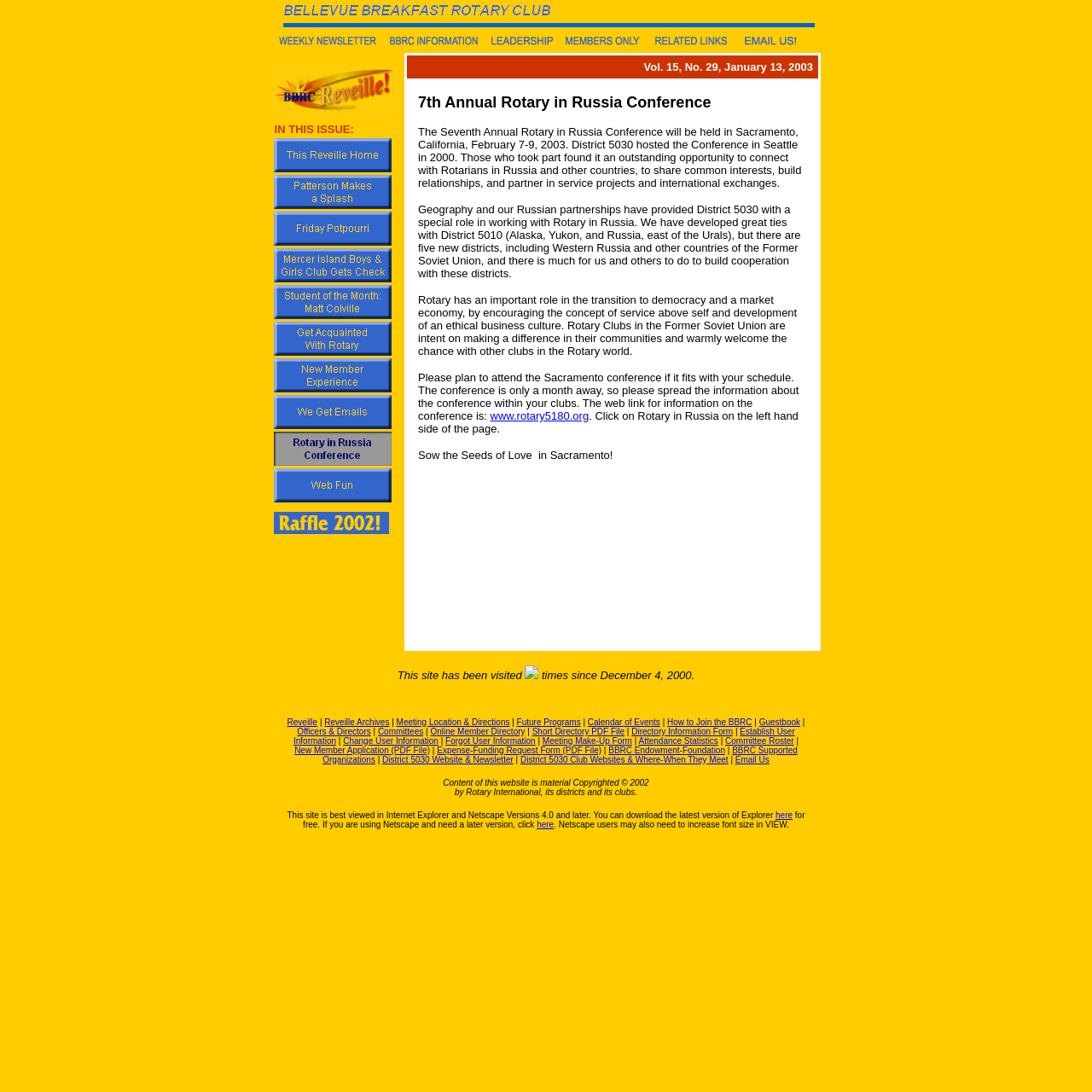What is the title of the article in the main content area?
Relying on the image, give a concise answer in one word or a brief phrase.

IN THIS ISSUE